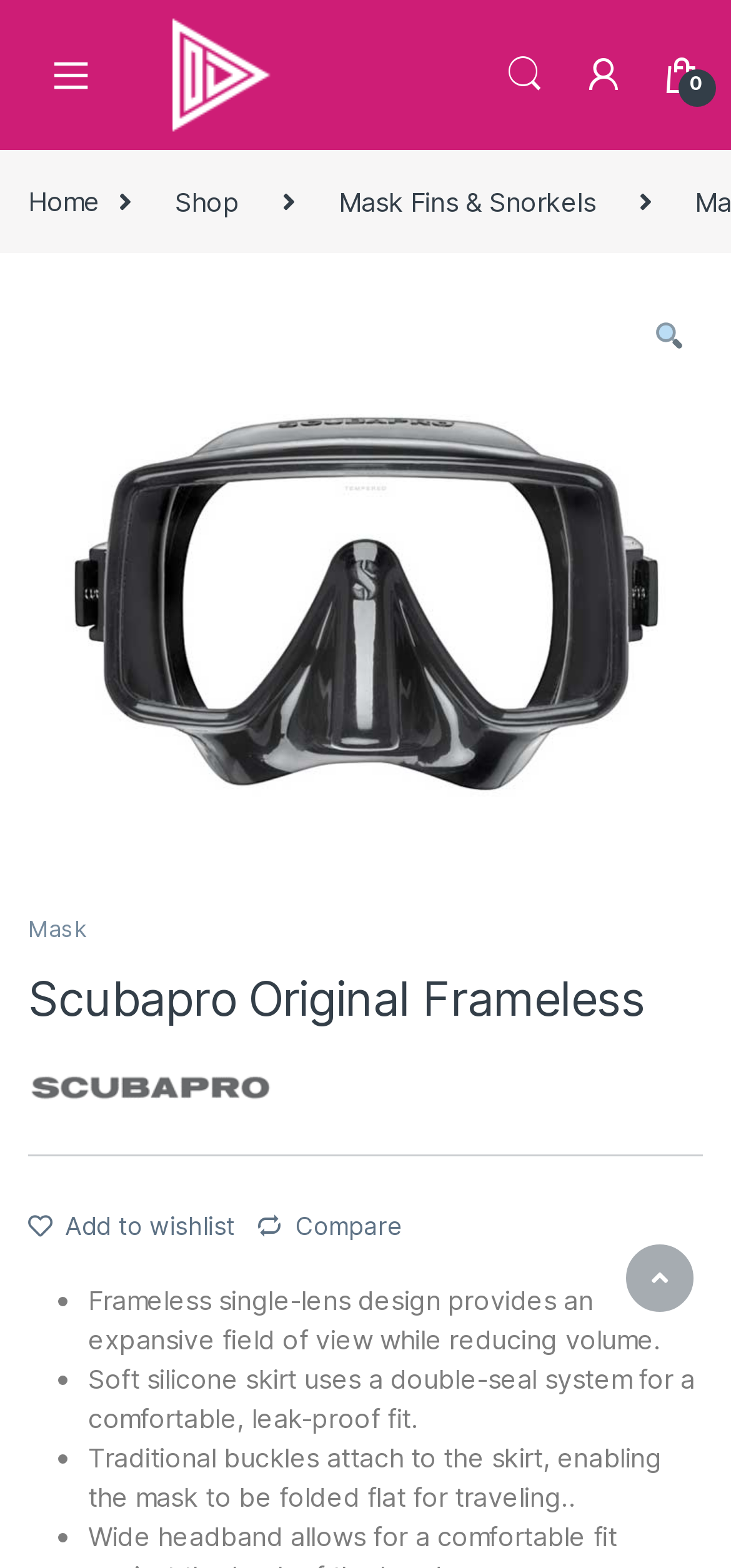What is the brand of the product?
Please describe in detail the information shown in the image to answer the question.

I found the brand name 'Scubapro' by looking at the link with the text 'Scubapro' and its corresponding image, which is likely to be the brand logo.